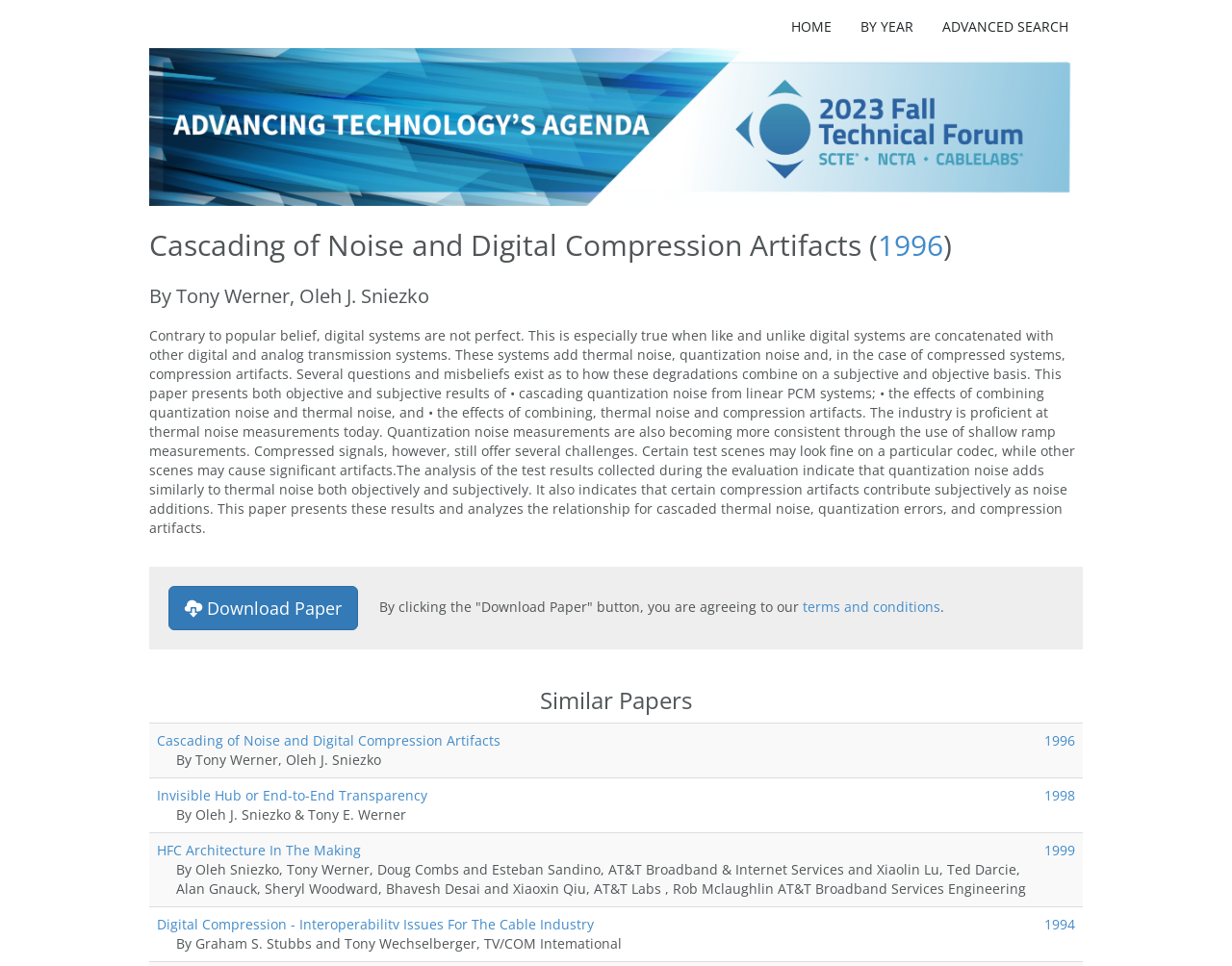Extract the bounding box coordinates of the UI element described by: "Advanced Search". The coordinates should include four float numbers ranging from 0 to 1, e.g., [left, top, right, bottom].

[0.753, 0.013, 0.879, 0.043]